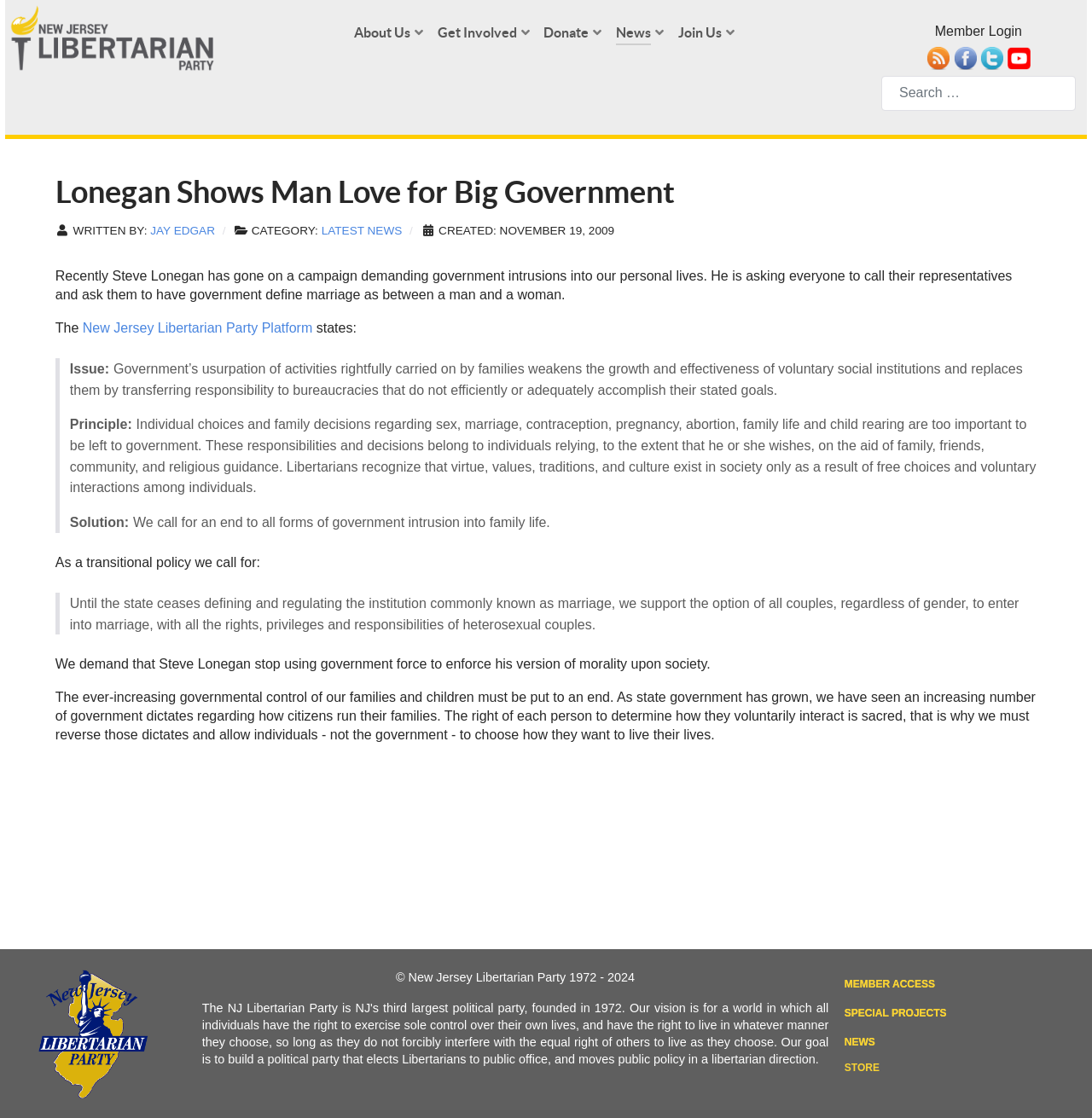Locate the bounding box coordinates of the UI element described by: "Latest News". The bounding box coordinates should consist of four float numbers between 0 and 1, i.e., [left, top, right, bottom].

[0.294, 0.2, 0.368, 0.214]